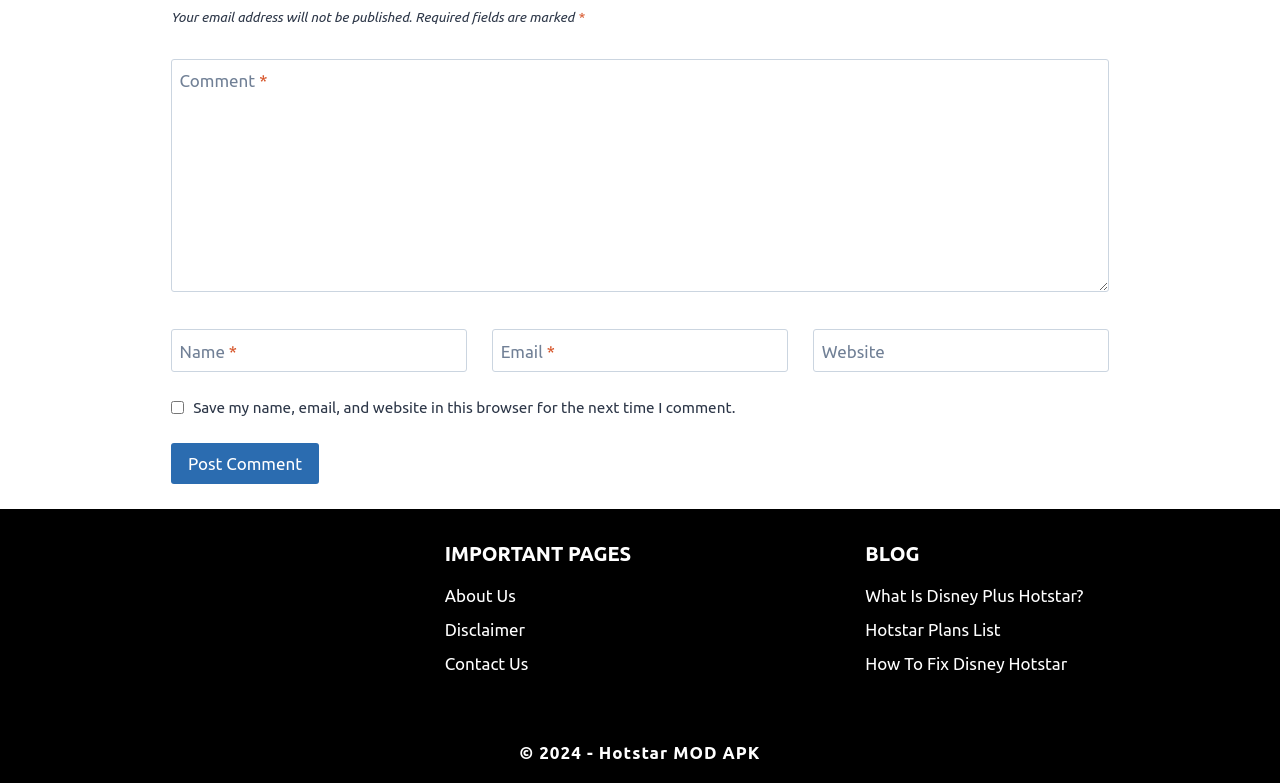Reply to the question below using a single word or brief phrase:
How many textboxes are required in the comment form?

3